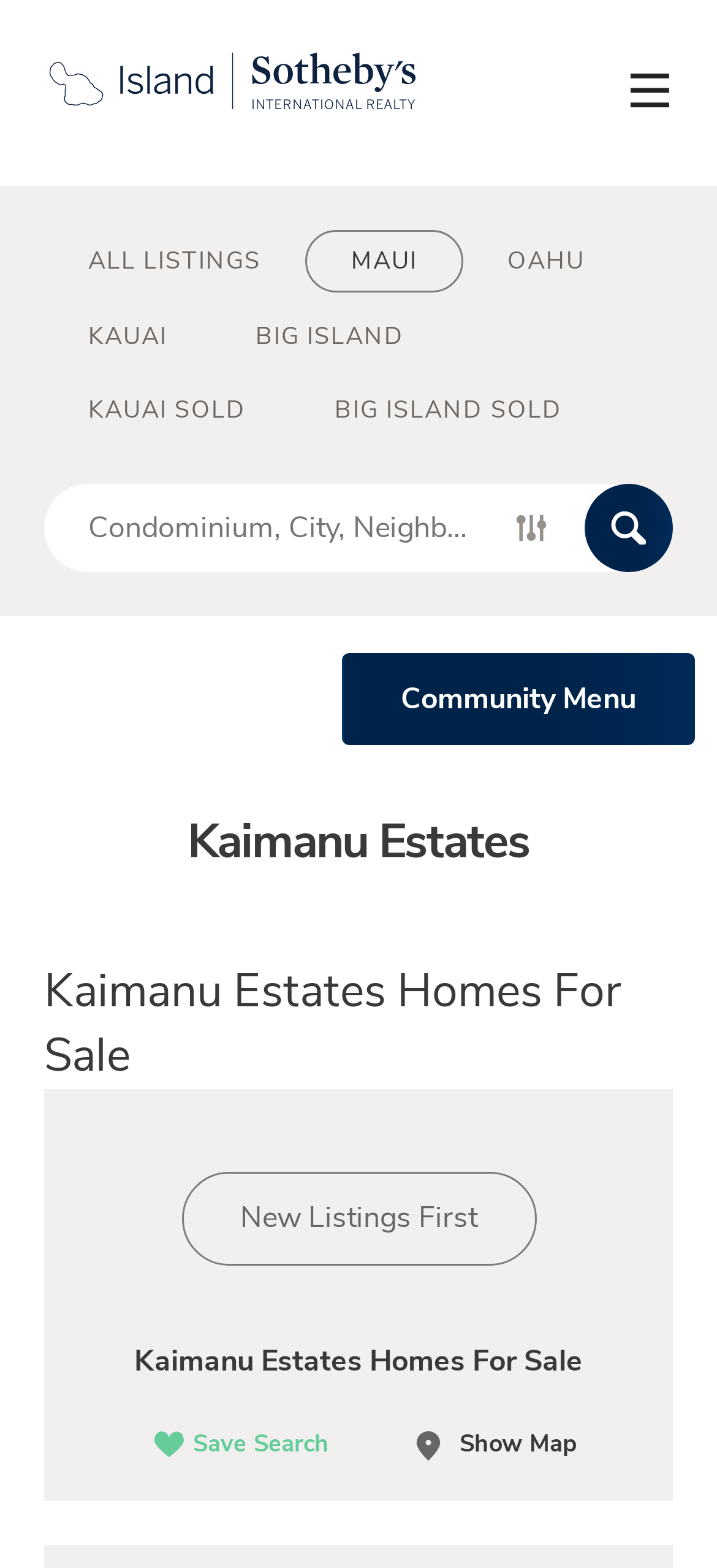Locate the bounding box coordinates of the area where you should click to accomplish the instruction: "Search for a property".

[0.062, 0.309, 0.672, 0.365]